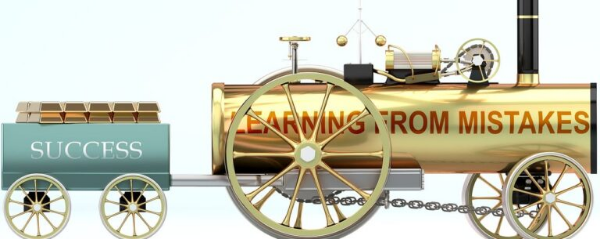Reply to the question with a brief word or phrase: What is the overall design conveying?

Motivational message